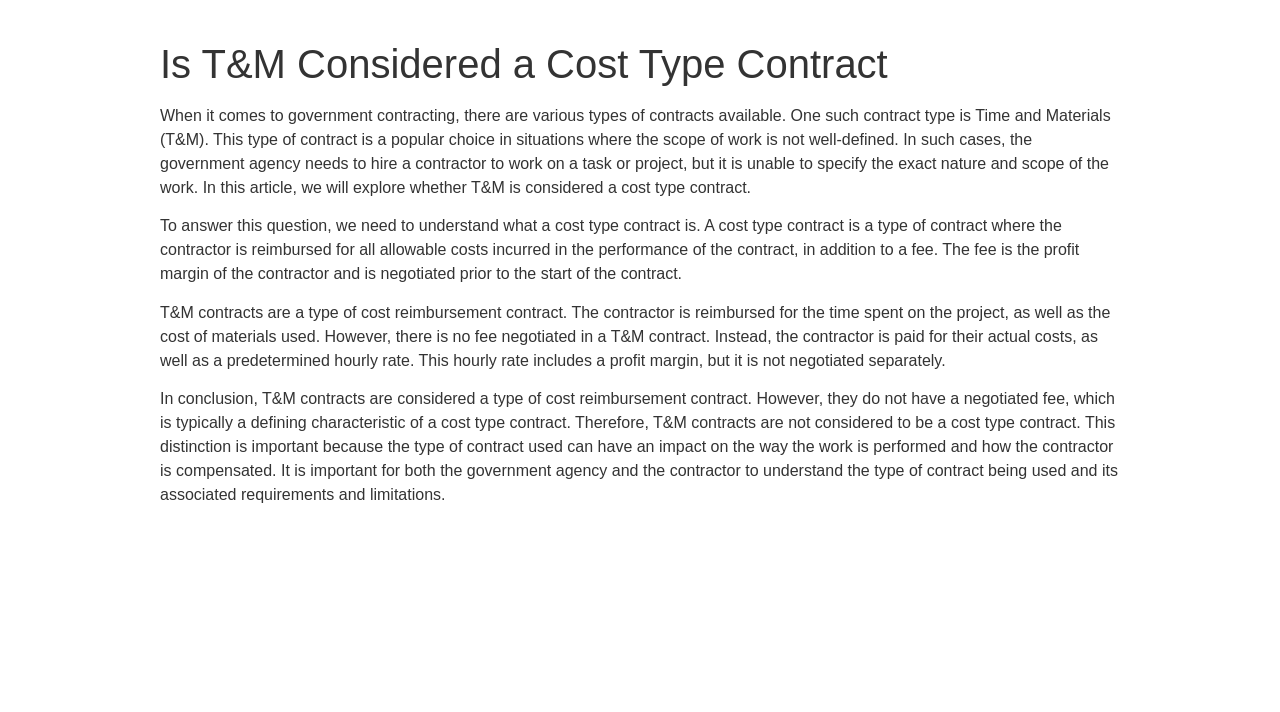How is the contractor paid in a T&M contract?
Please answer the question with a detailed response using the information from the screenshot.

In a T&M contract, the contractor is paid for their actual costs, as well as a predetermined hourly rate, which includes a profit margin, but it is not negotiated separately.